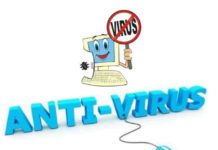What is the relationship between the computer and the mouse?
Look at the image and respond with a one-word or short-phrase answer.

The computer has a mouse